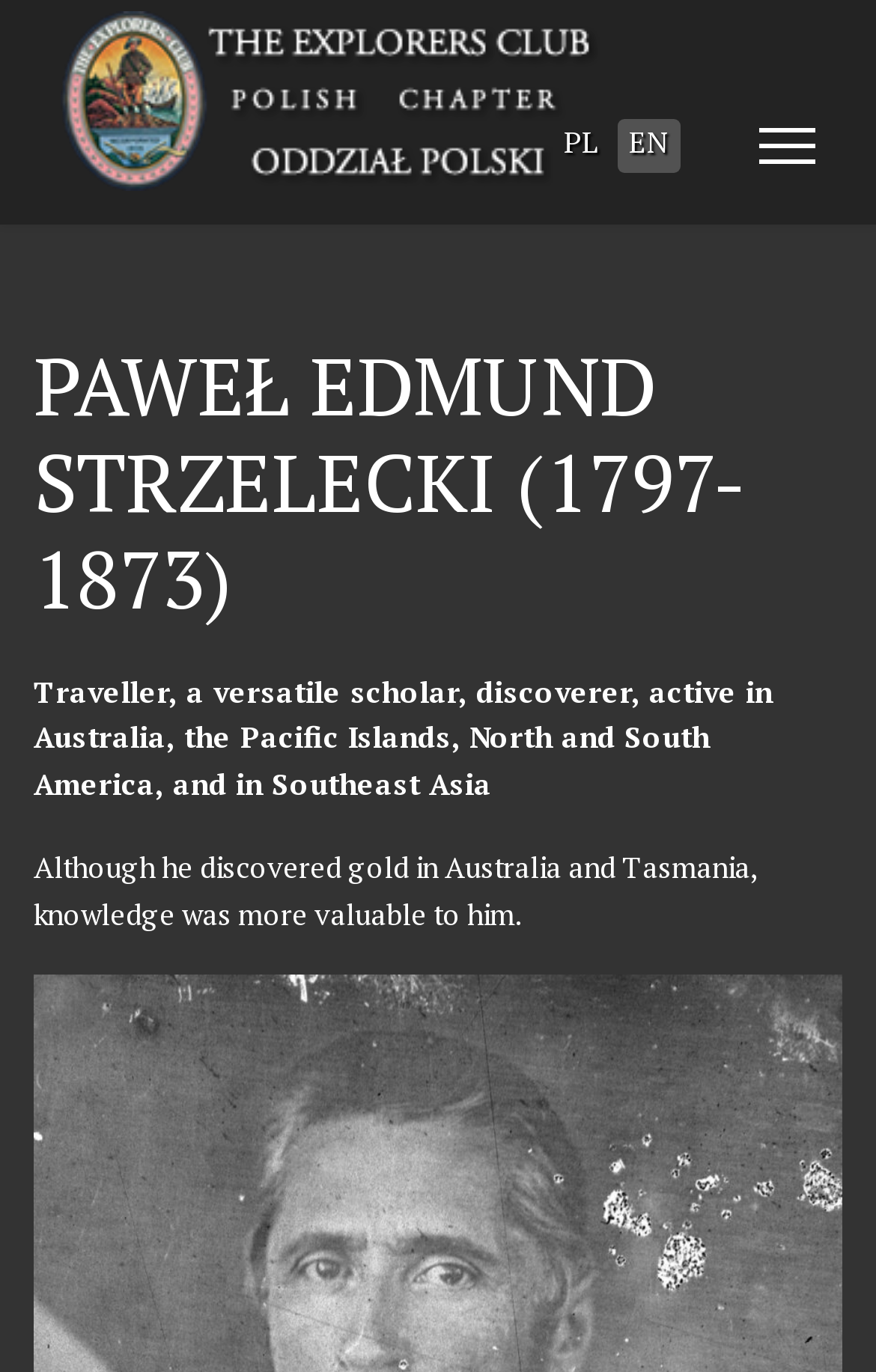Using the information in the image, could you please answer the following question in detail:
What is the focus of Paweł Edmund Strzelecki's pursuits?

According to the webpage, 'knowledge was more valuable to him' than material gains, such as the gold he discovered in Australia and Tasmania.